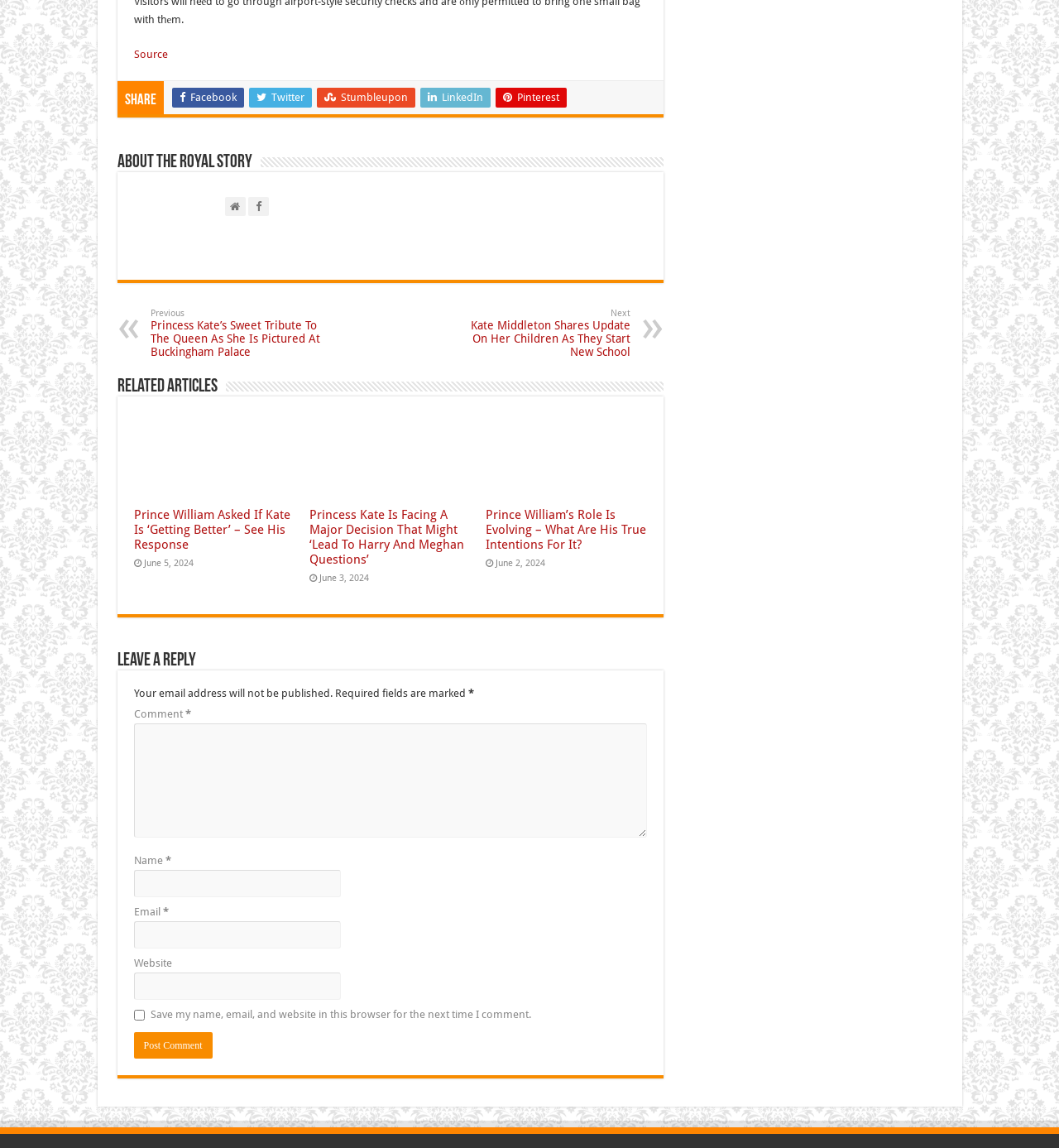What is the date of the first related article?
Using the image, give a concise answer in the form of a single word or short phrase.

June 5, 2024